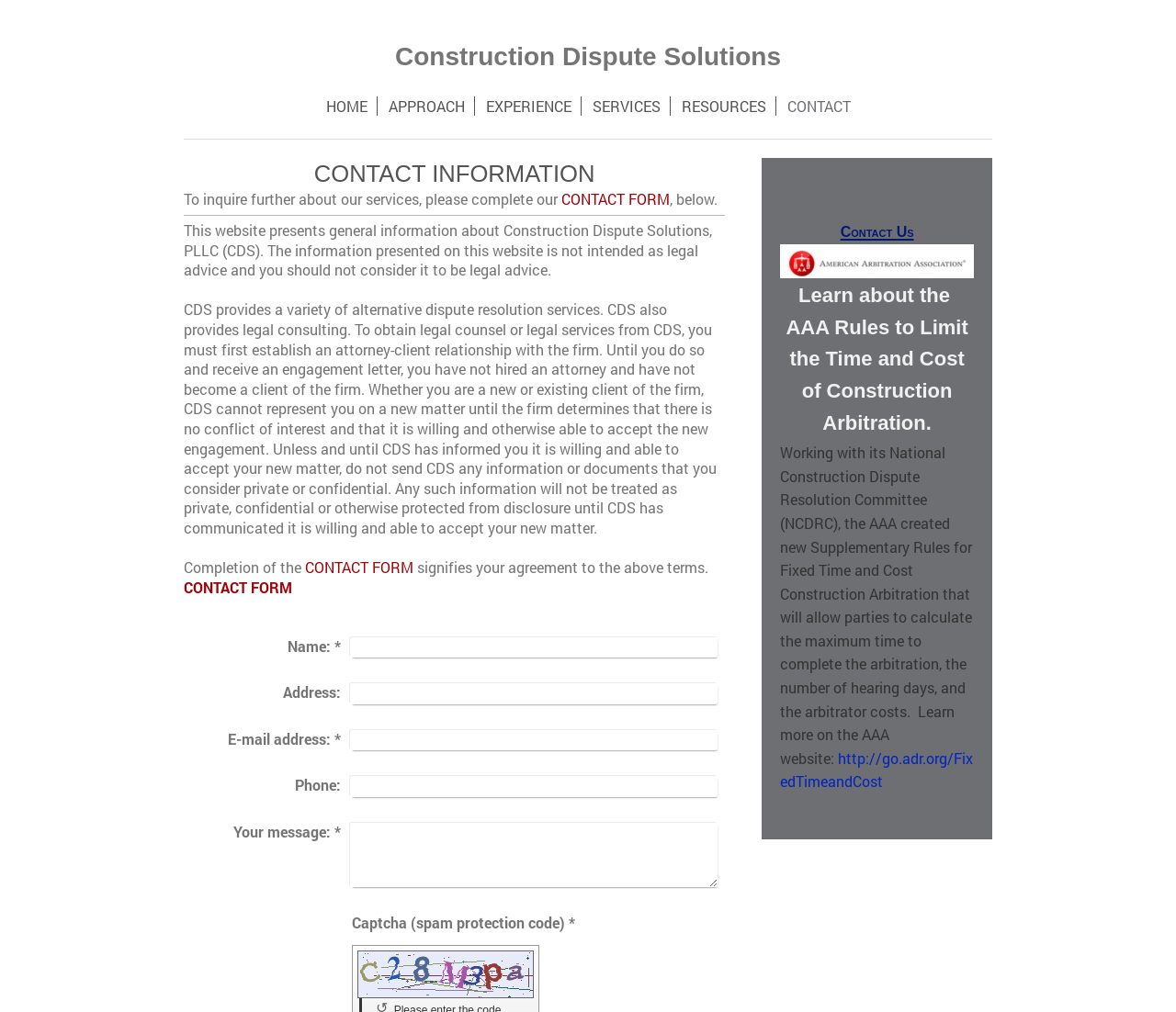Please identify the bounding box coordinates of the clickable area that will allow you to execute the instruction: "Fill in the 'Name' field".

[0.297, 0.629, 0.61, 0.65]